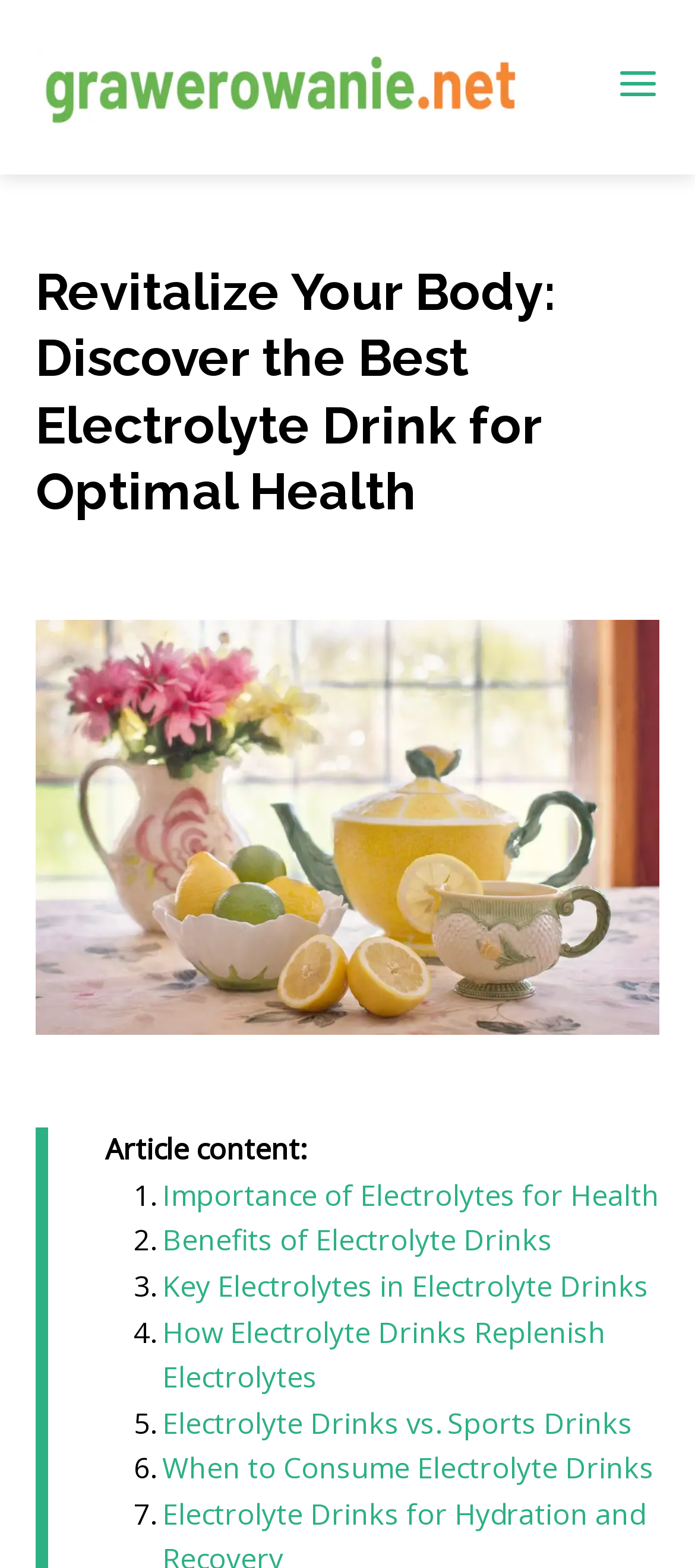Give a detailed account of the webpage's layout and content.

The webpage is about the benefits and importance of electrolyte drinks for health and hydration. At the top left corner, there is a link to "grawerowanie.net" accompanied by a small image. On the top right corner, there is a button with an image. 

Below the top section, there is a large heading that reads "Revitalize Your Body: Discover the Best Electrolyte Drink for Optimal Health". To the right of the heading, there is a large image related to electrolyte drinks. 

The main content of the webpage is divided into seven sections, each marked with a numbered list marker. The sections are titled "Importance of Electrolytes for Health", "Benefits of Electrolyte Drinks", "Key Electrolytes in Electrolyte Drinks", "How Electrolyte Drinks Replenish Electrolytes", "Electrolyte Drinks vs. Sports Drinks", "When to Consume Electrolyte Drinks", and each section has a corresponding link. These sections are arranged vertically, with the first section starting from the middle of the page and the subsequent sections following below.